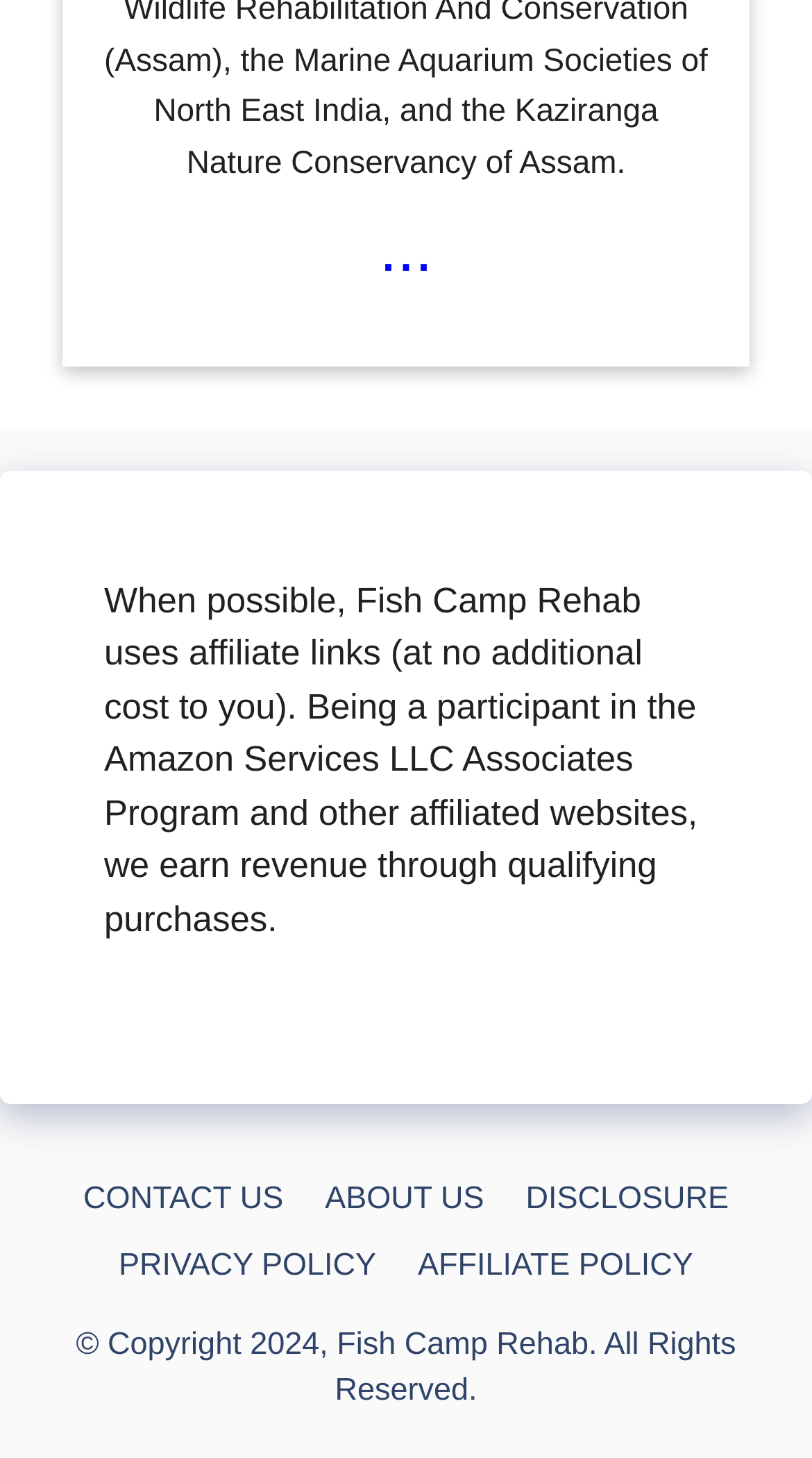Answer the following query with a single word or phrase:
What type of program does the website participate in?

Amazon Services LLC Associates Program